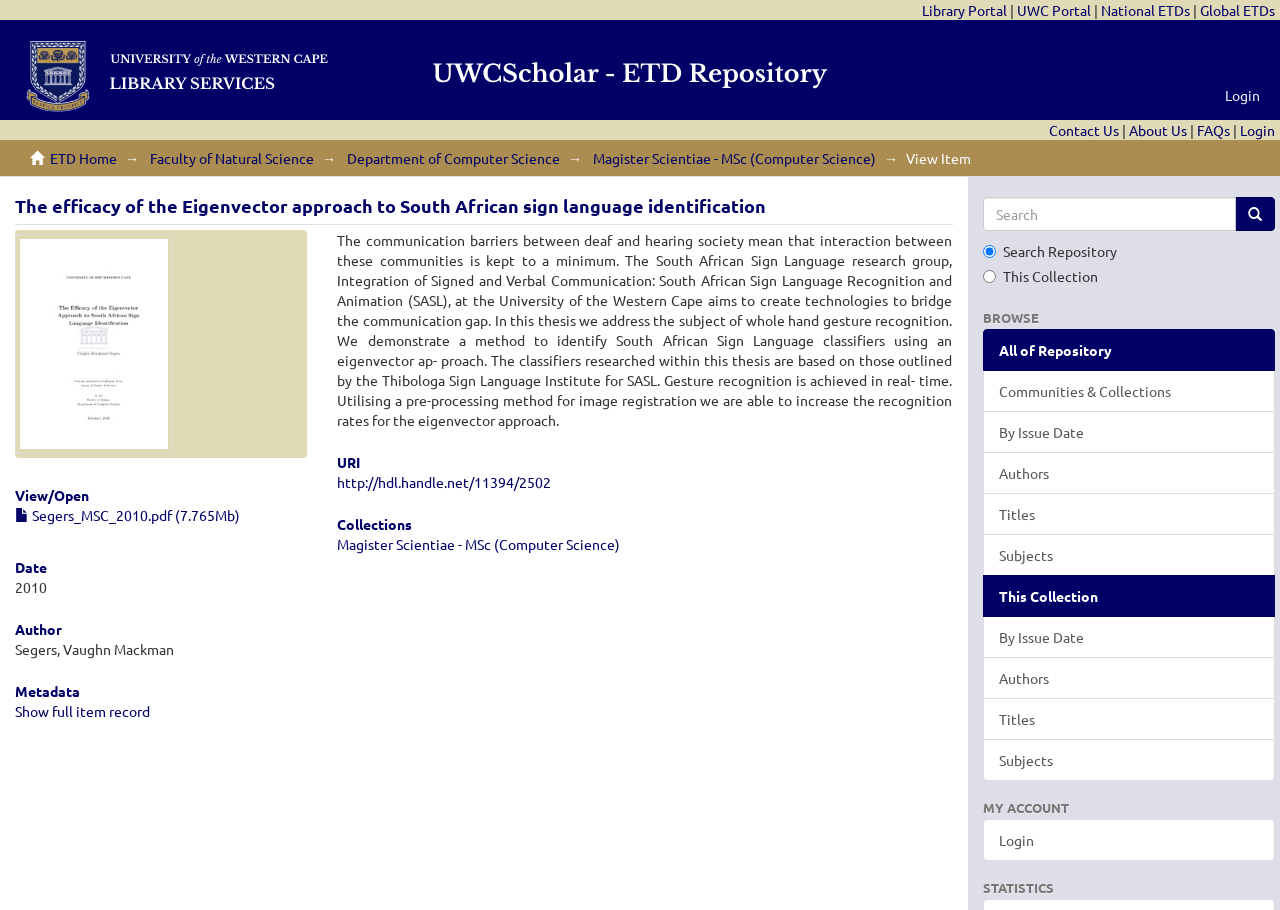Can you find the bounding box coordinates of the area I should click to execute the following instruction: "Browse the 'Communities & Collections'"?

[0.768, 0.407, 0.996, 0.453]